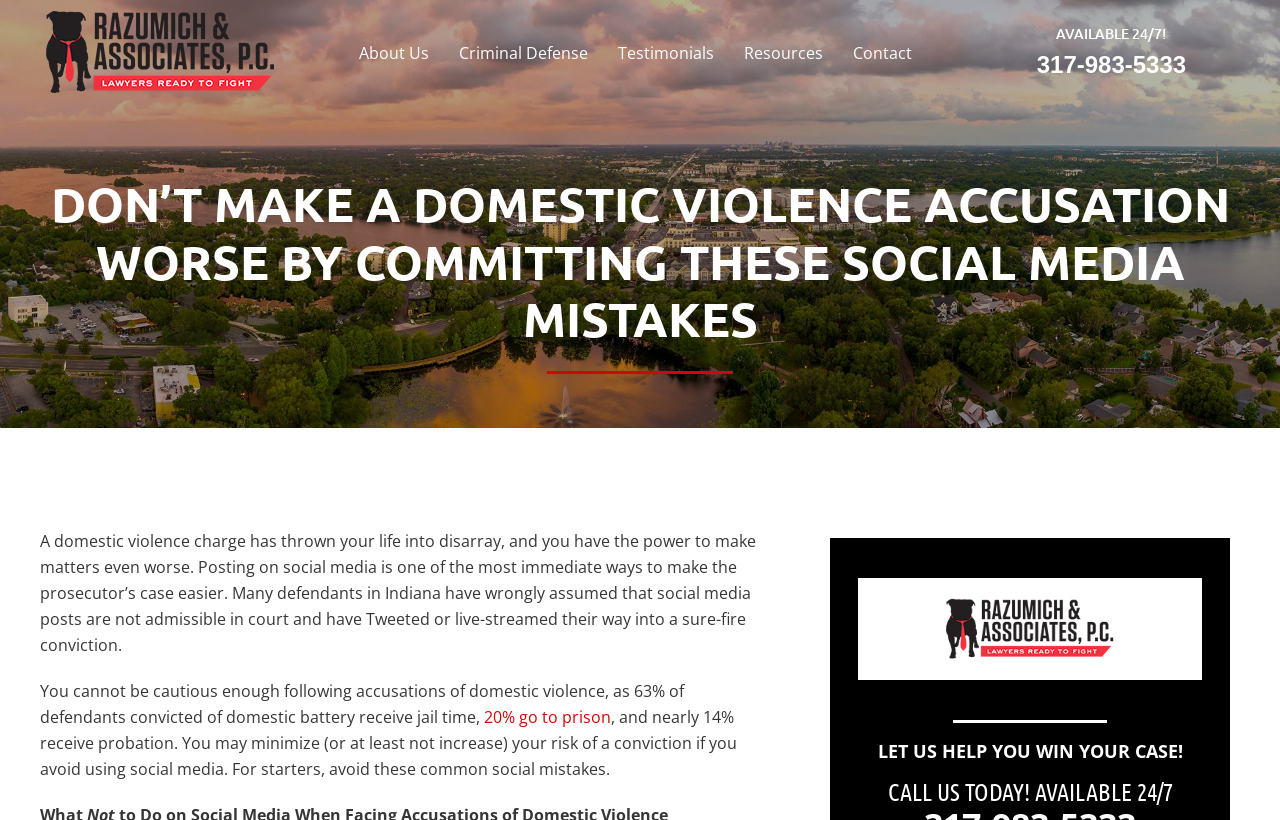Locate the heading on the webpage and return its text.

DON’T MAKE A DOMESTIC VIOLENCE ACCUSATION WORSE BY COMMITTING THESE SOCIAL MEDIA MISTAKES